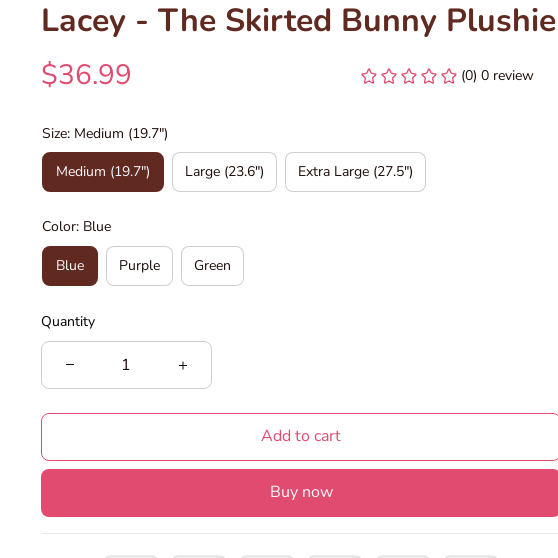What is the largest size available for Lacey?
Look at the image and answer the question using a single word or phrase.

27.5 inches